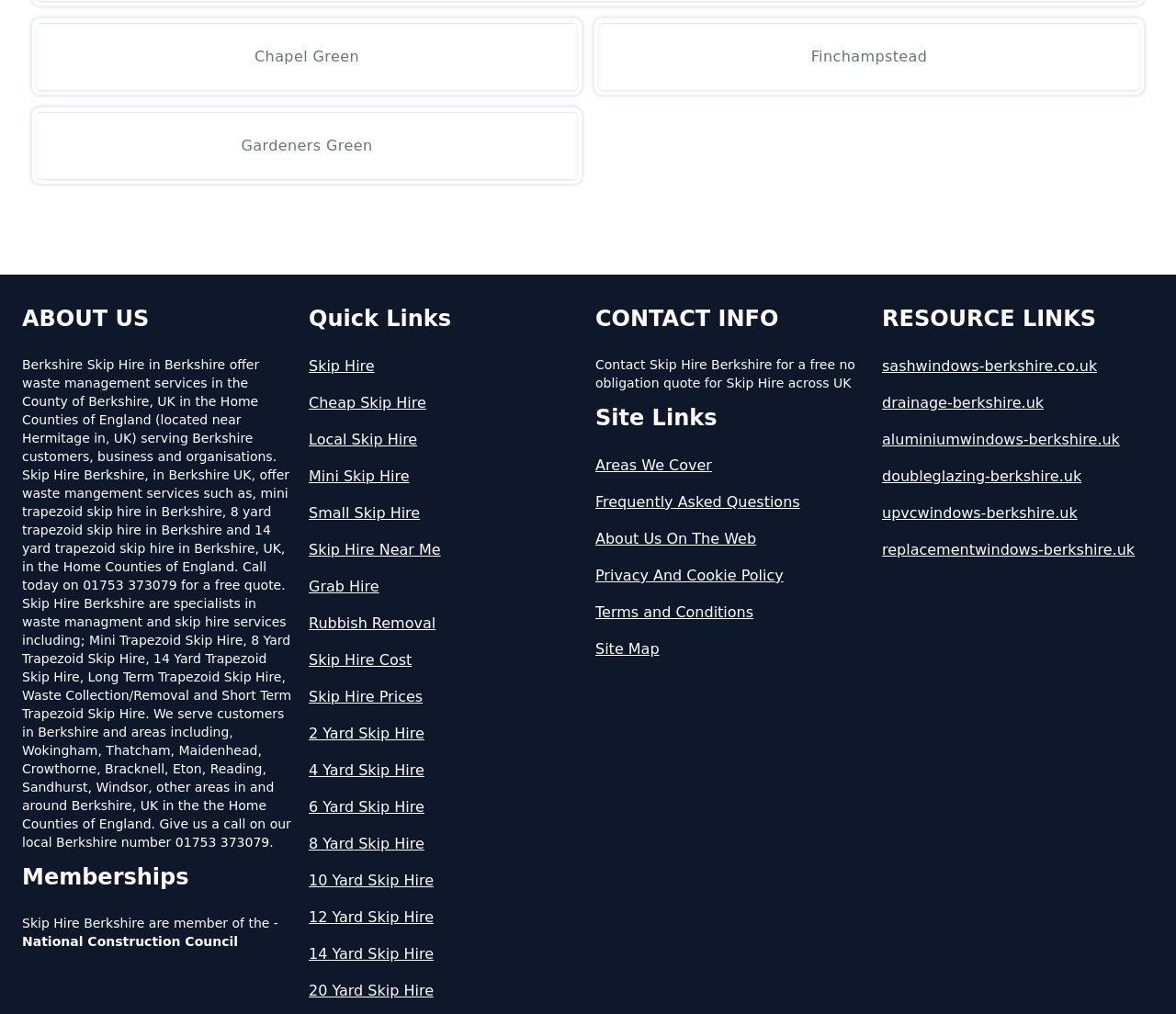Predict the bounding box of the UI element based on this description: "upvcwindows-berkshire.uk".

[0.75, 0.495, 0.981, 0.517]